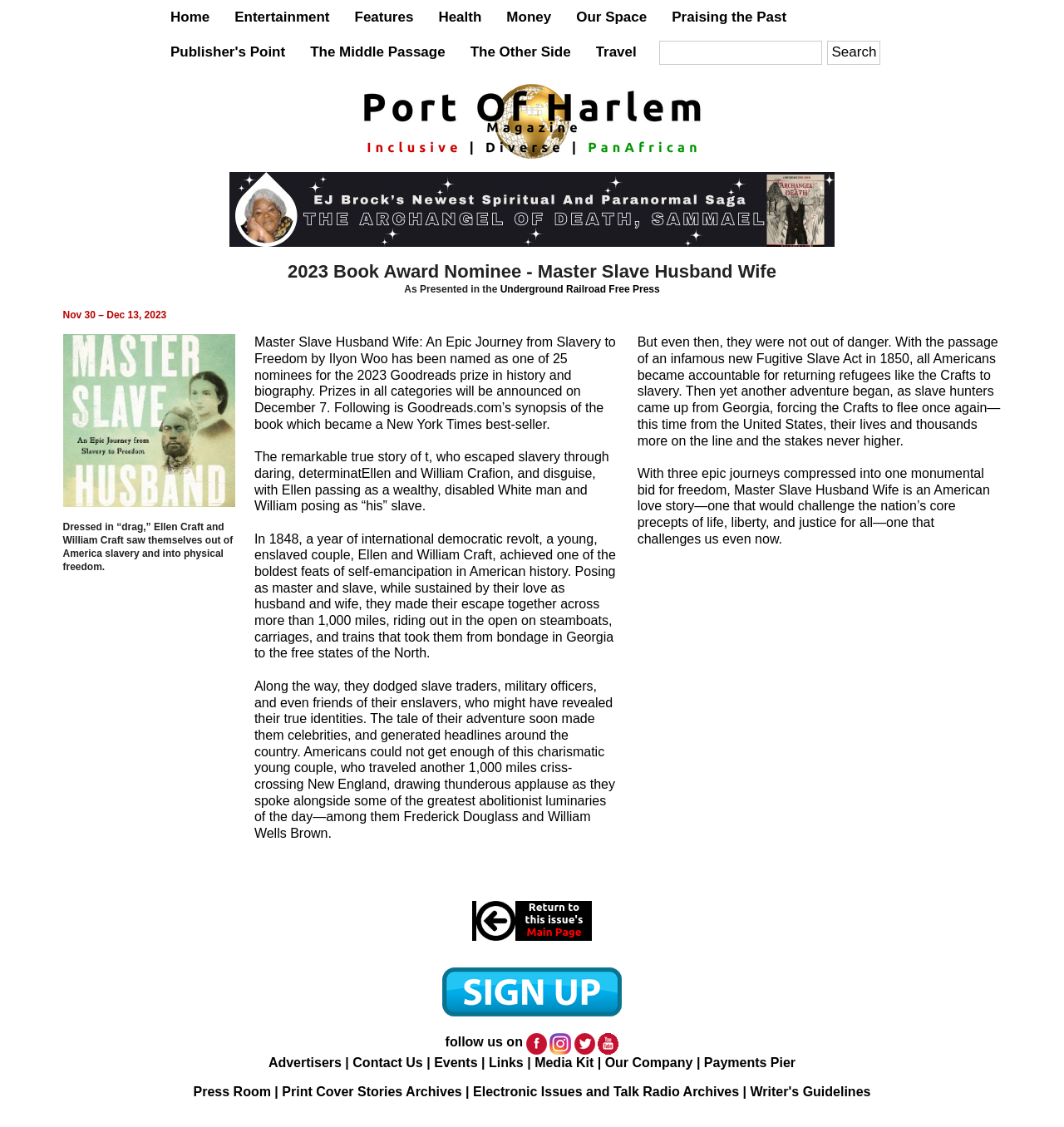Determine the bounding box coordinates for the area that should be clicked to carry out the following instruction: "Search for something".

[0.619, 0.036, 0.772, 0.057]